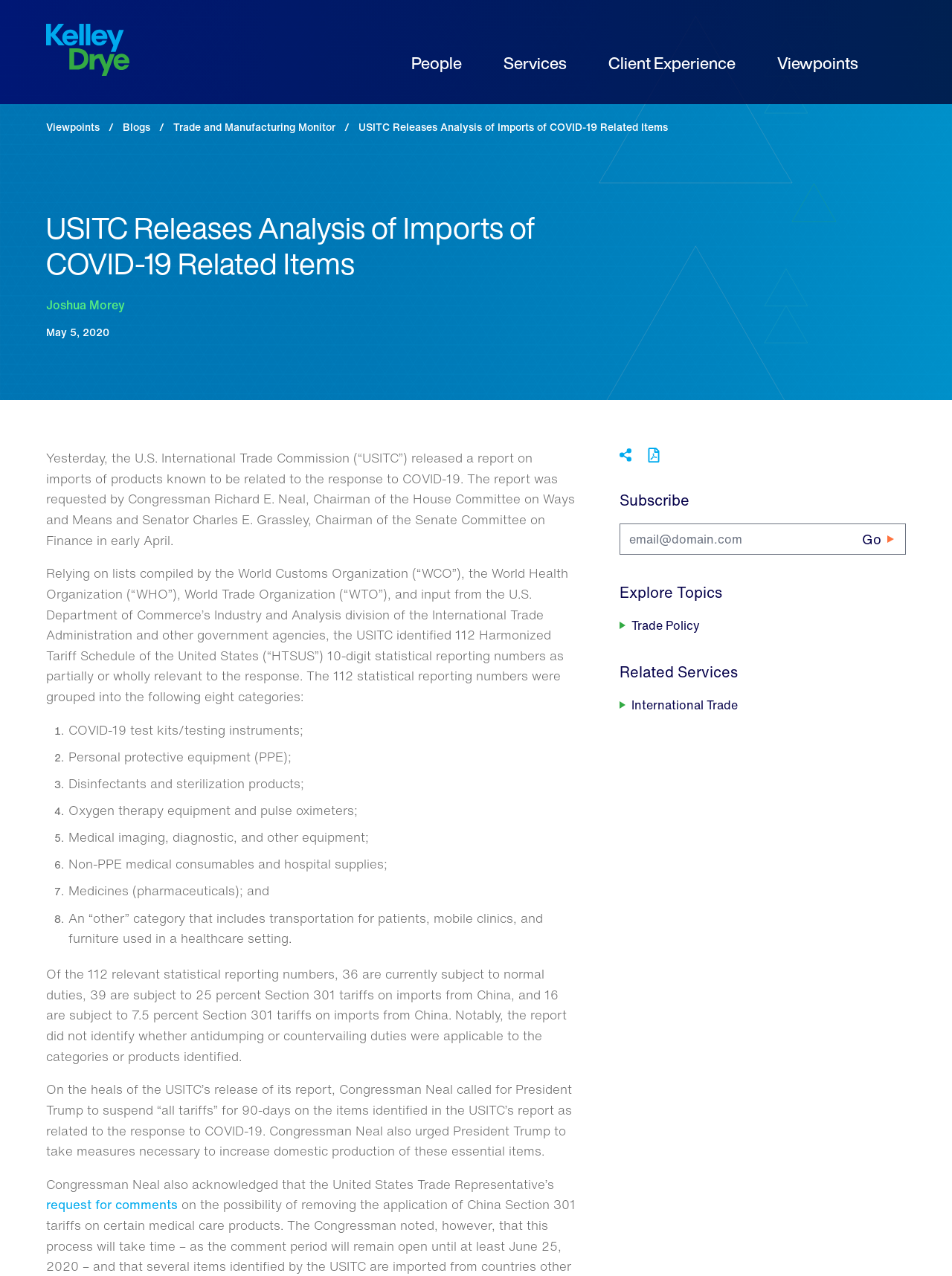Pinpoint the bounding box coordinates of the clickable element needed to complete the instruction: "Click the 'home' link". The coordinates should be provided as four float numbers between 0 and 1: [left, top, right, bottom].

[0.048, 0.019, 0.136, 0.061]